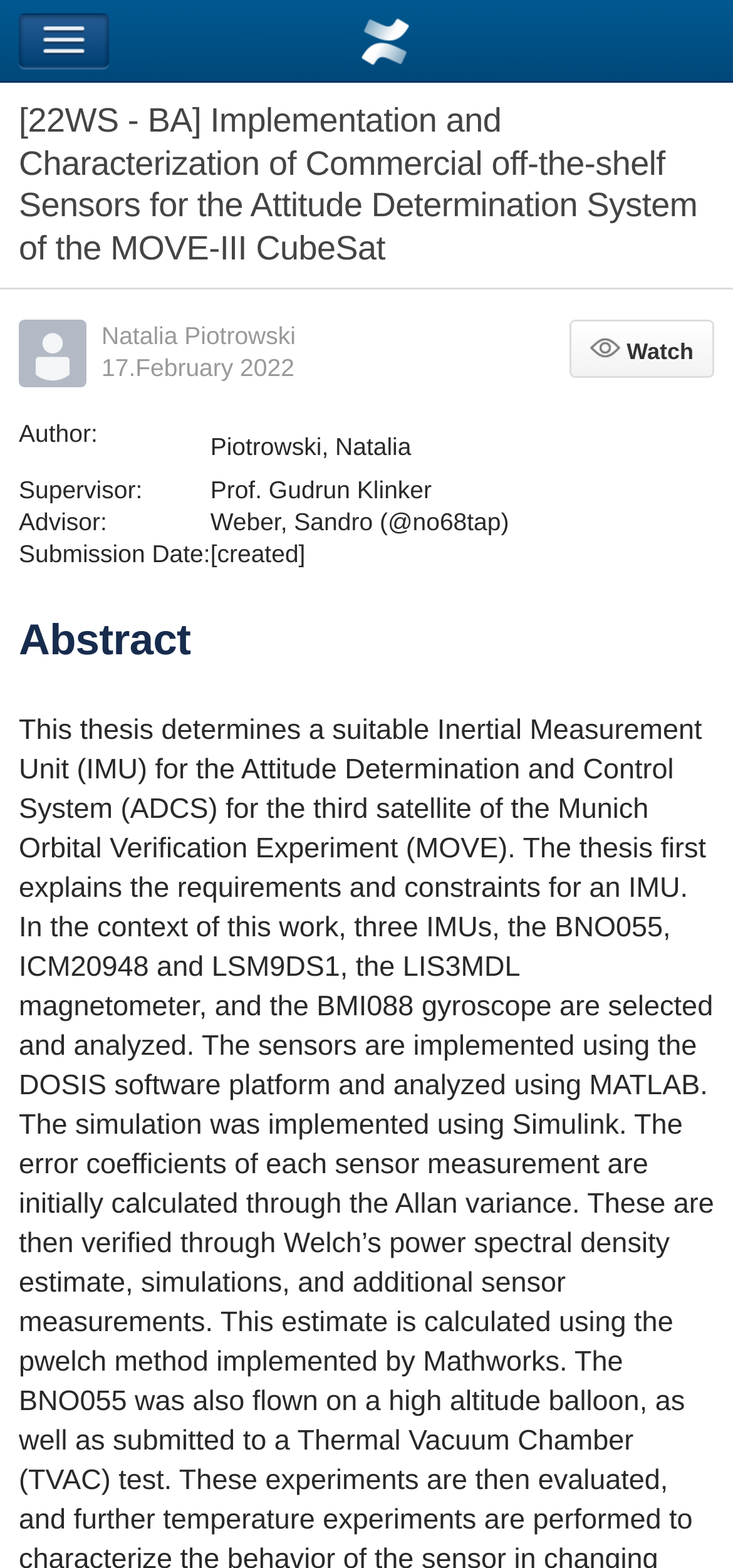Provide a single word or phrase answer to the question: 
What is the title of the article?

[22WS - BA] Implementation and Characterization of Commercial off-the-shelf Sensors for the Attitude Determination System of the MOVE-III CubeSat